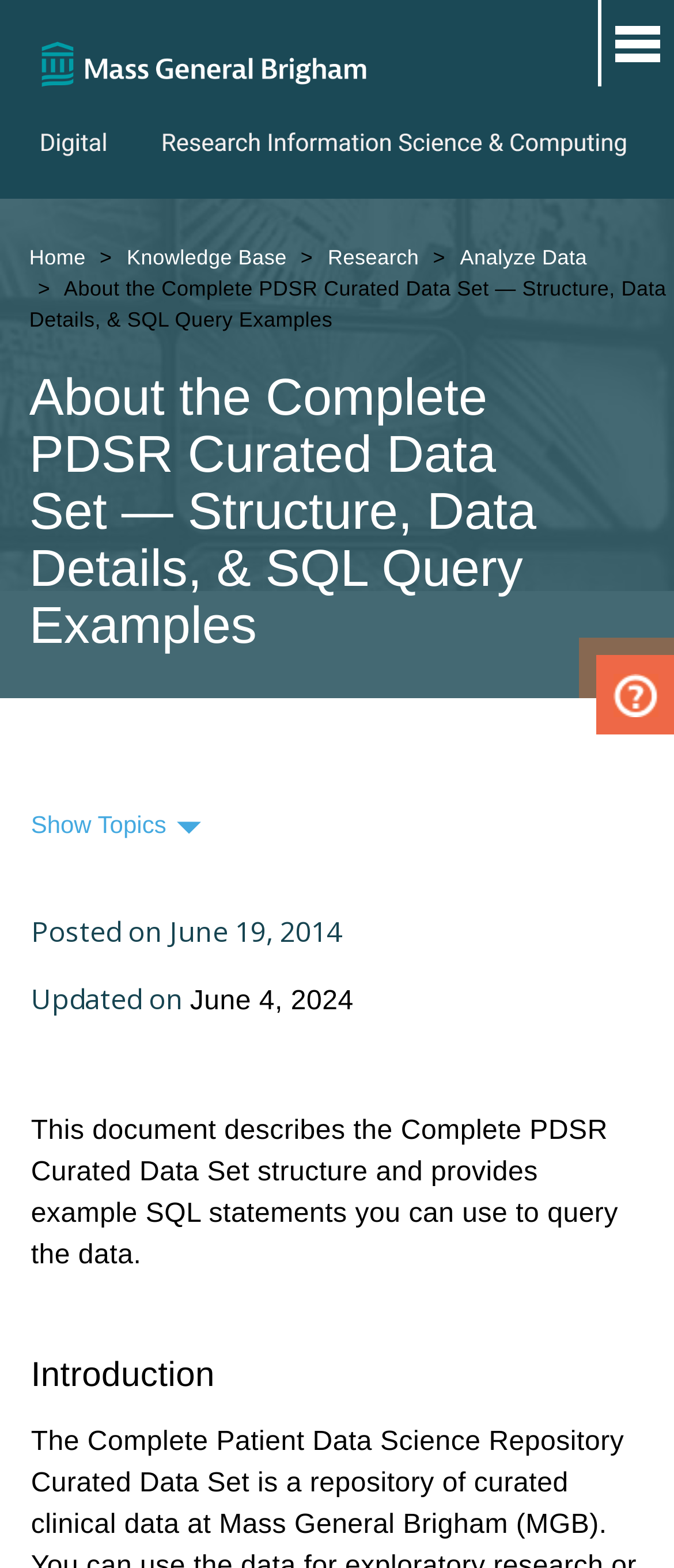Please respond to the question with a concise word or phrase:
What is the structure of the data set described in the document?

Not specified